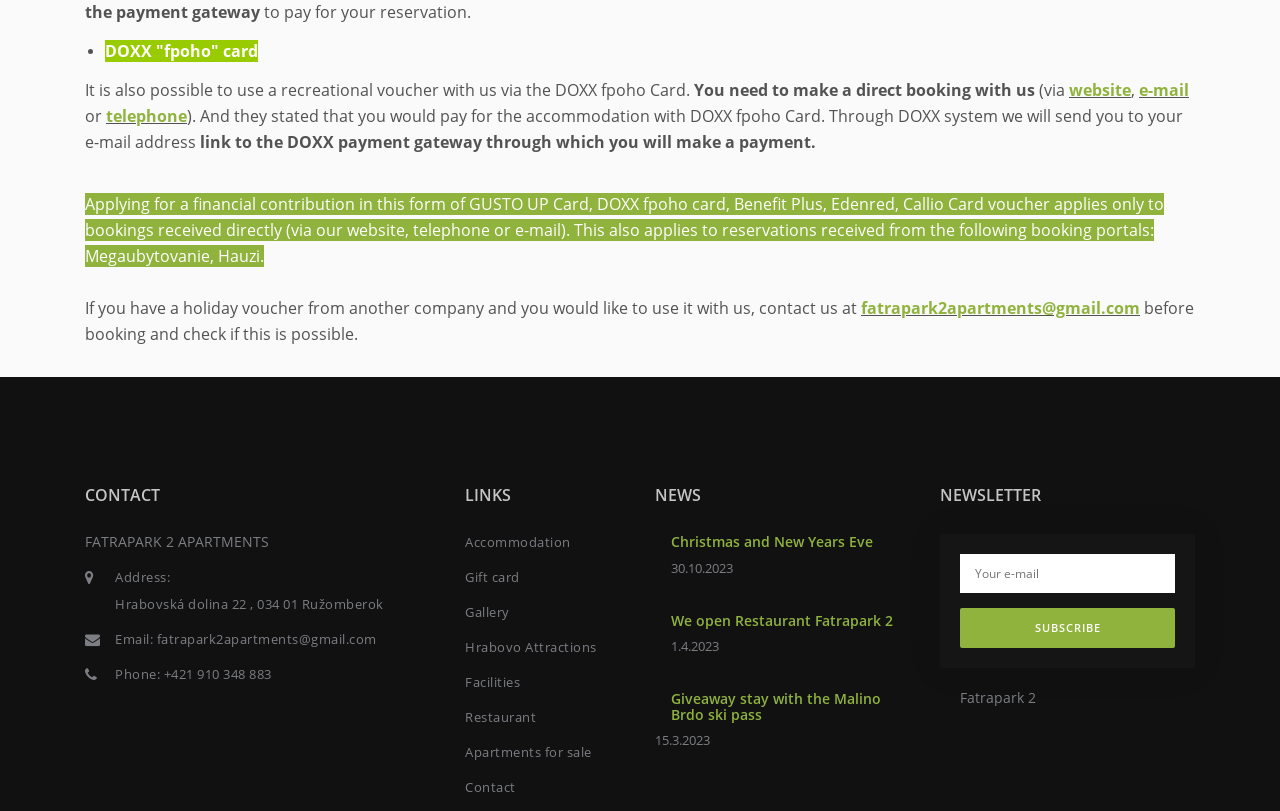Identify the bounding box for the described UI element. Provide the coordinates in (top-left x, top-left y, bottom-right x, bottom-right y) format with values ranging from 0 to 1: View/Open

None